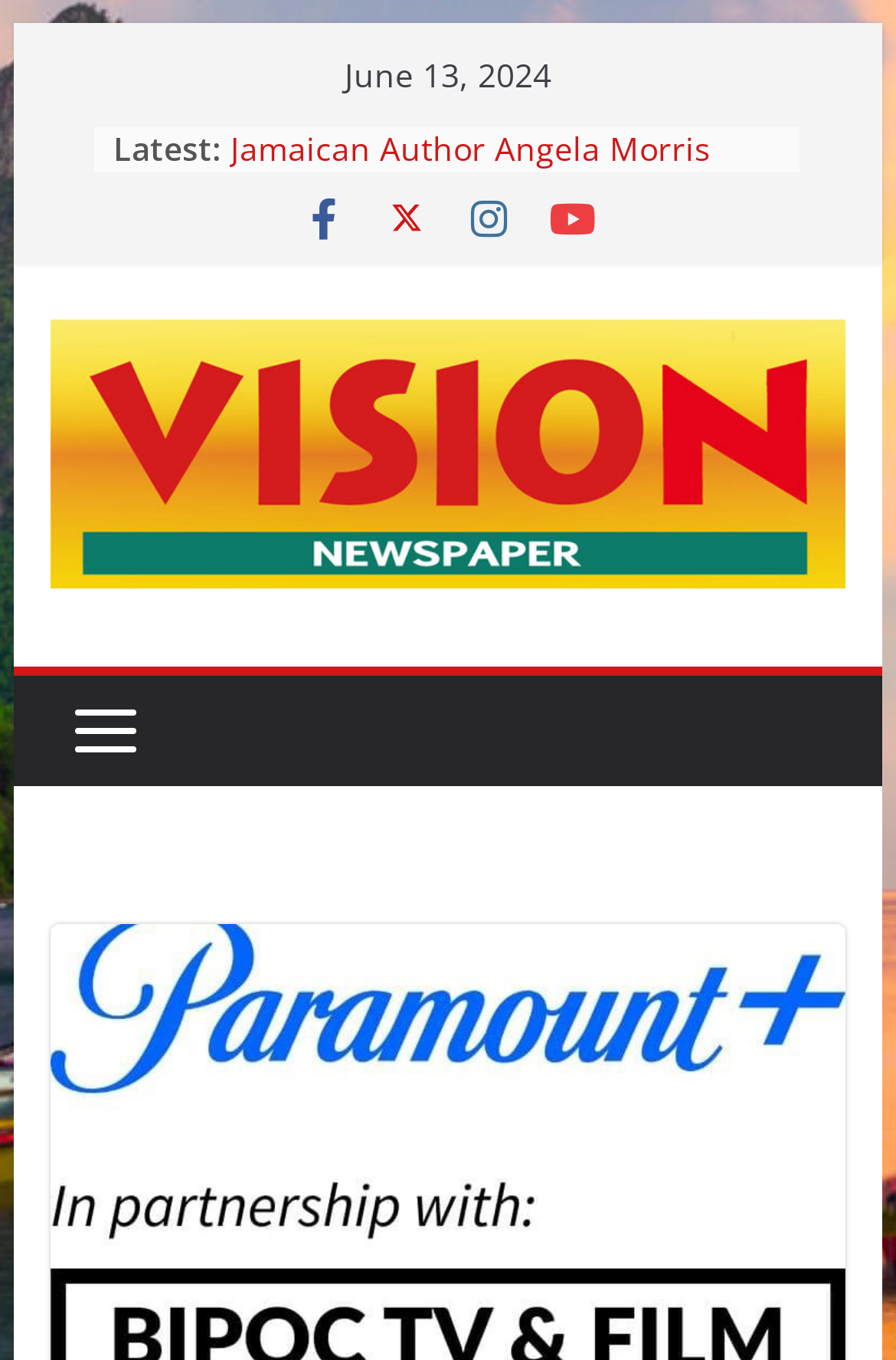Find the bounding box coordinates of the UI element according to this description: "alt="Vision Newspaper"".

[0.056, 0.235, 0.944, 0.432]